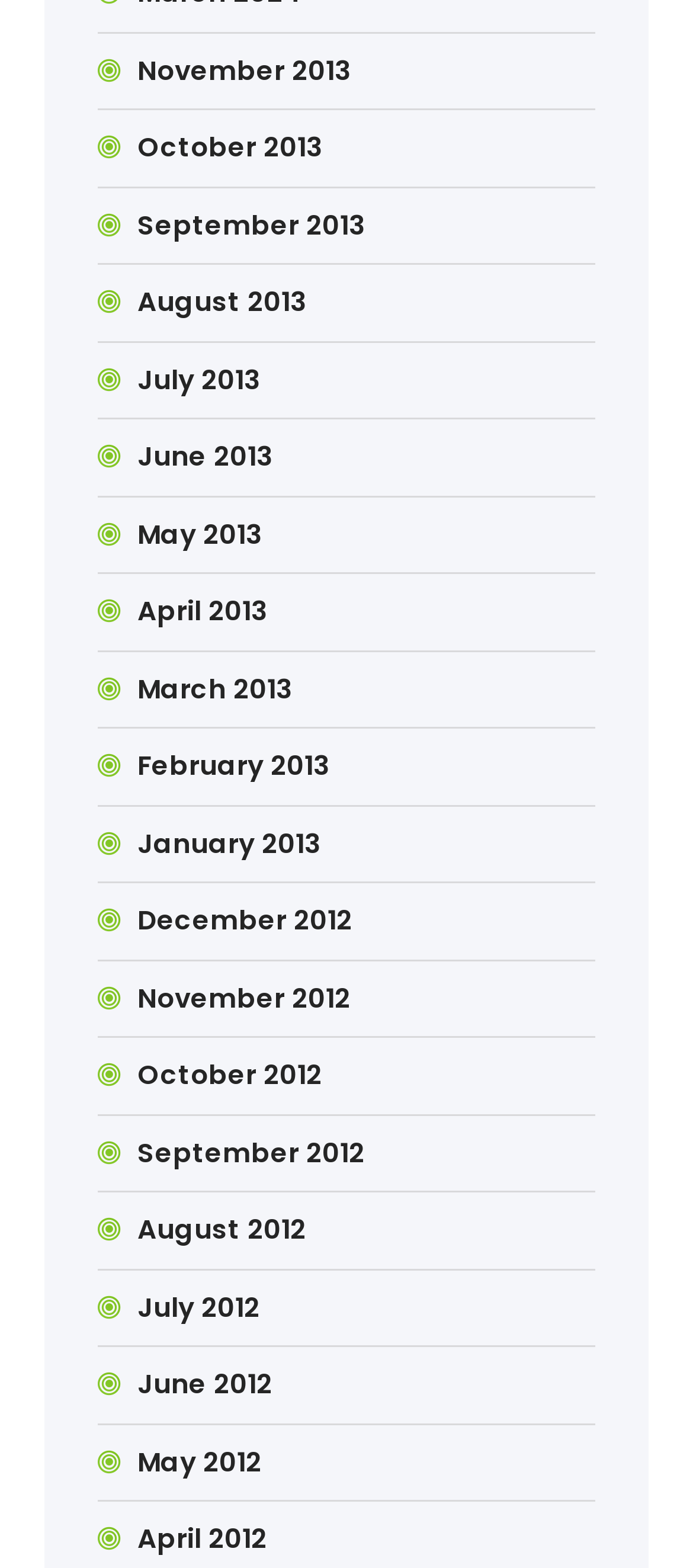Answer succinctly with a single word or phrase:
What is the earliest month listed?

December 2012